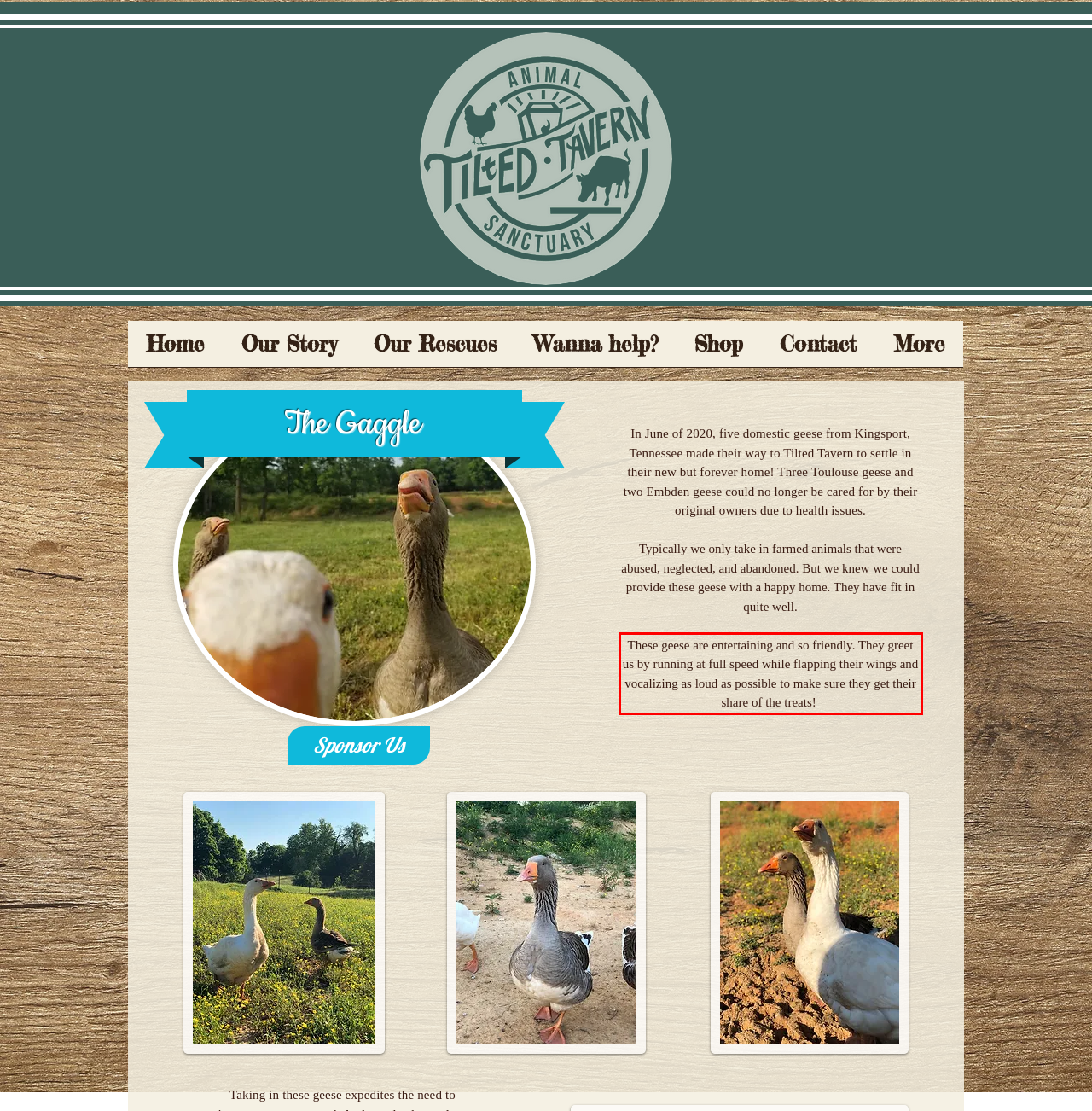Please analyze the provided webpage screenshot and perform OCR to extract the text content from the red rectangle bounding box.

These geese are entertaining and so friendly. They greet us by running at full speed while flapping their wings and vocalizing as loud as possible to make sure they get their share of the treats!